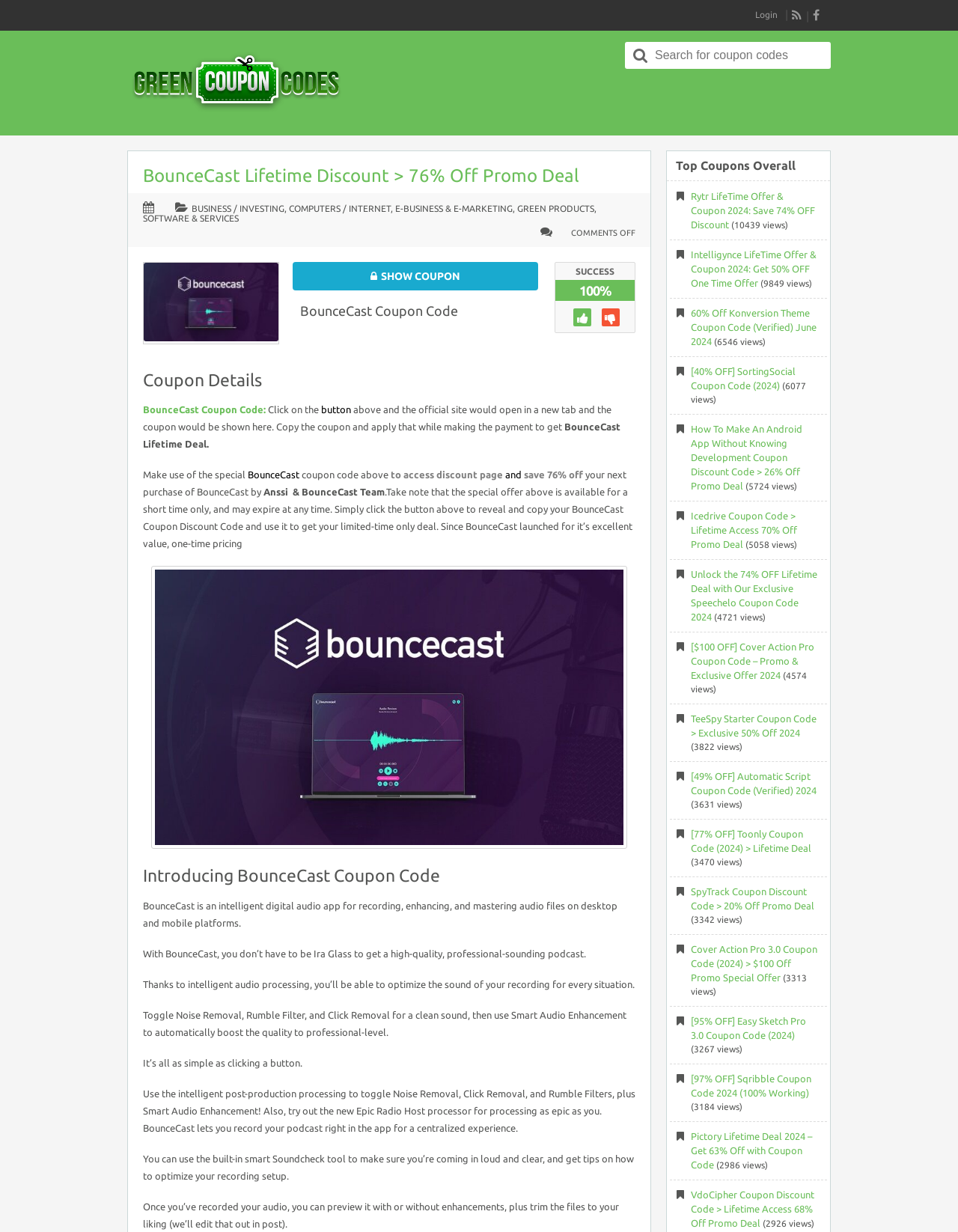Please extract and provide the main headline of the webpage.

BounceCast Lifetime Discount > 76% Off Promo Deal